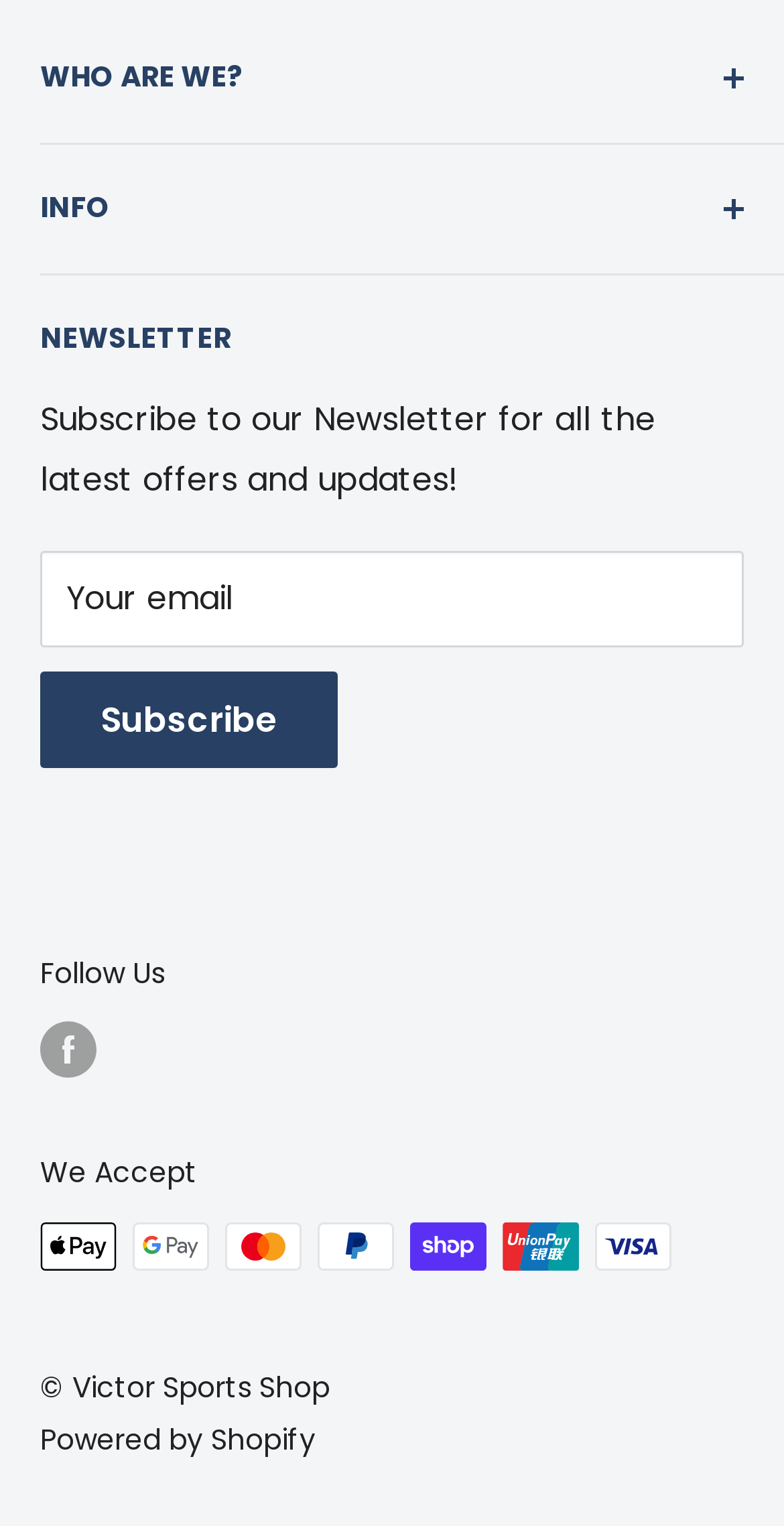What is the purpose of the textbox?
Using the image, give a concise answer in the form of a single word or short phrase.

Enter email